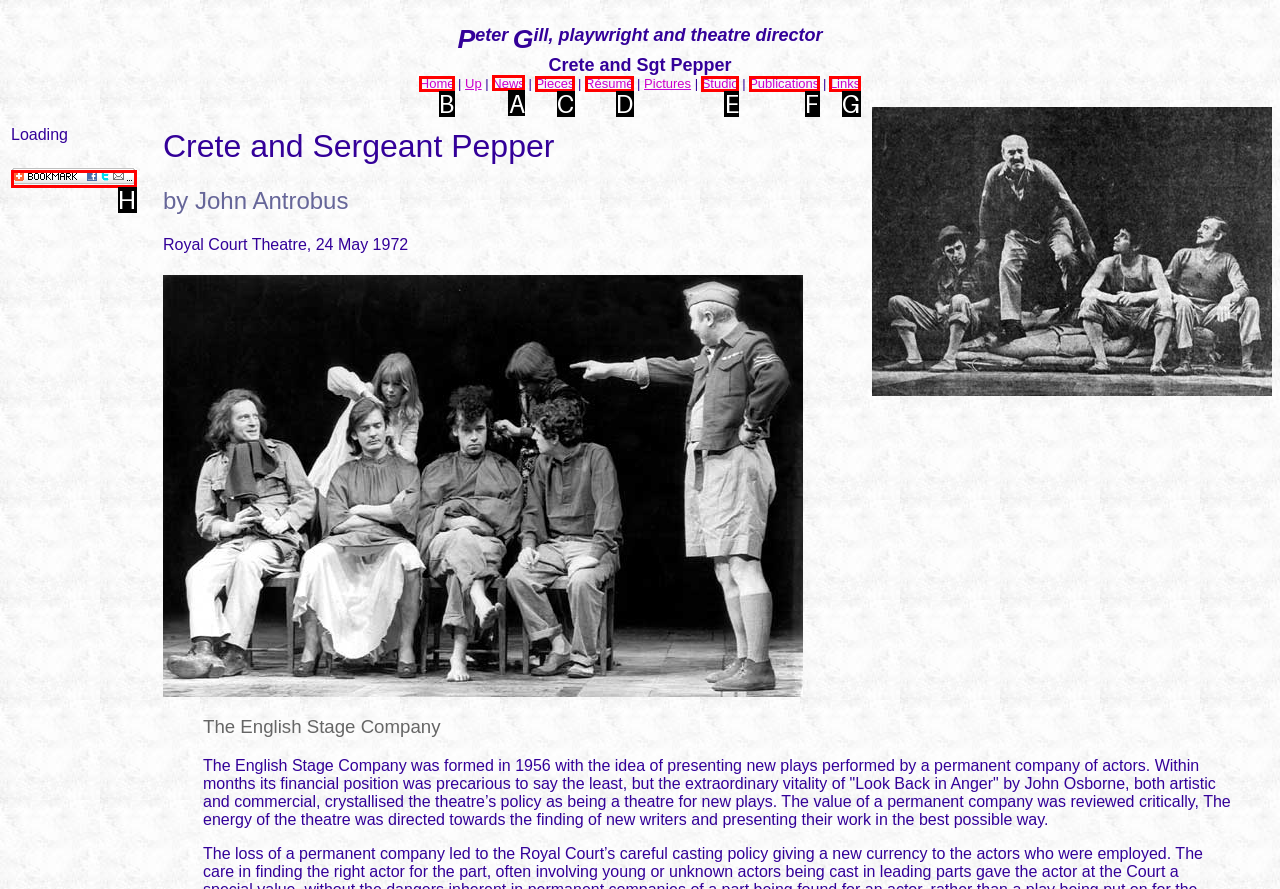Show which HTML element I need to click to perform this task: Click on the 'News' link Answer with the letter of the correct choice.

A